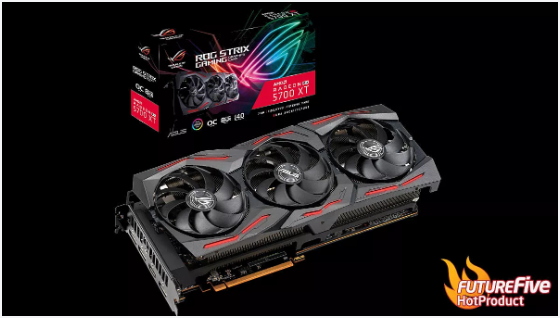Please analyze the image and provide a thorough answer to the question:
What is the badge displayed on the image?

The image description mentions that the image is emblazoned with a 'Hot Product' badge from FutureFive, signaling its status as a recommended choice for gamers and tech enthusiasts alike.